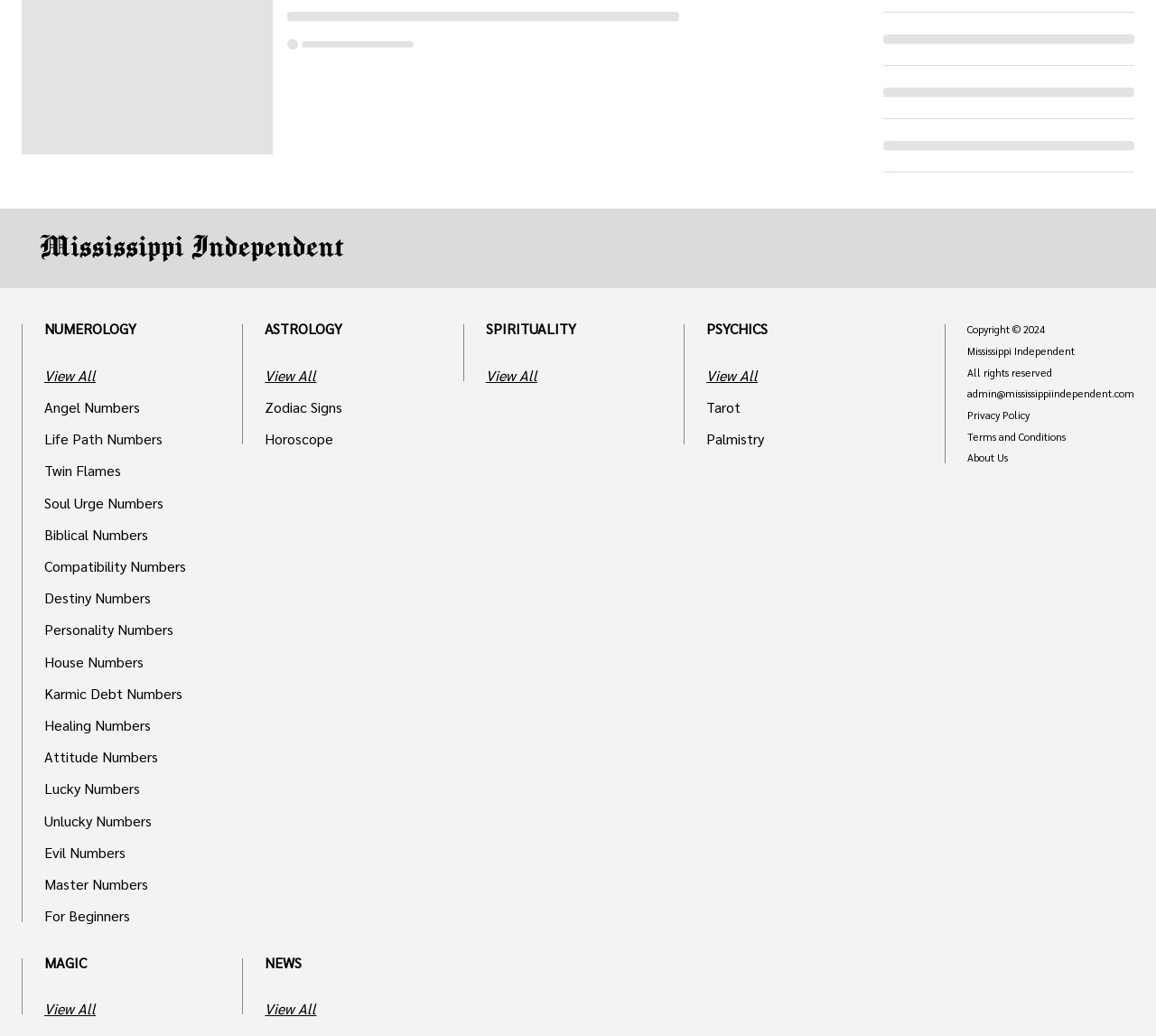What is the copyright information of this website?
Provide a detailed and well-explained answer to the question.

The copyright information of this website can be found at the bottom of the webpage, indicated by the static text elements. It states 'Copyright 2024 Mississippi Independent' and 'All rights reserved'.